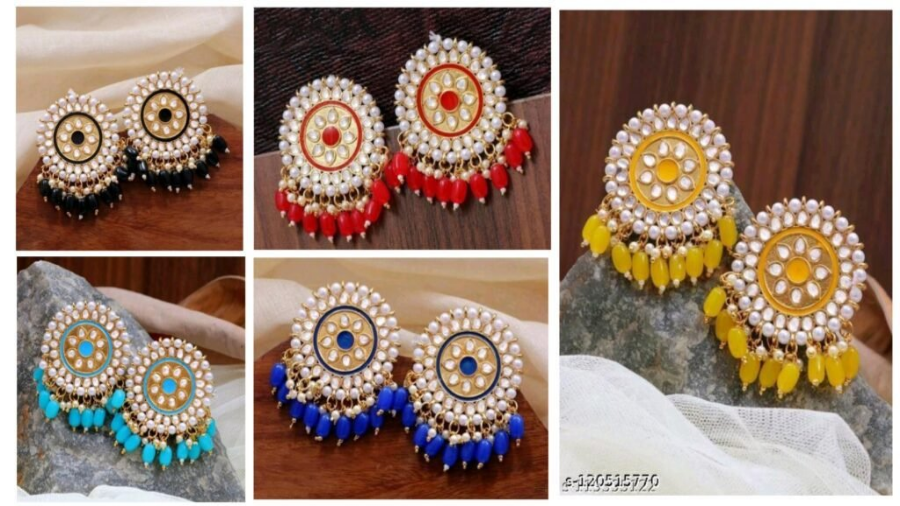What is the shape of the motif adorned with pearls and embellishments?
Please respond to the question with a detailed and well-explained answer.

Each pair is characterized by intricate designs that include a circular motif adorned with multiple pearls and colorful embellishments that enhance their visual appeal.